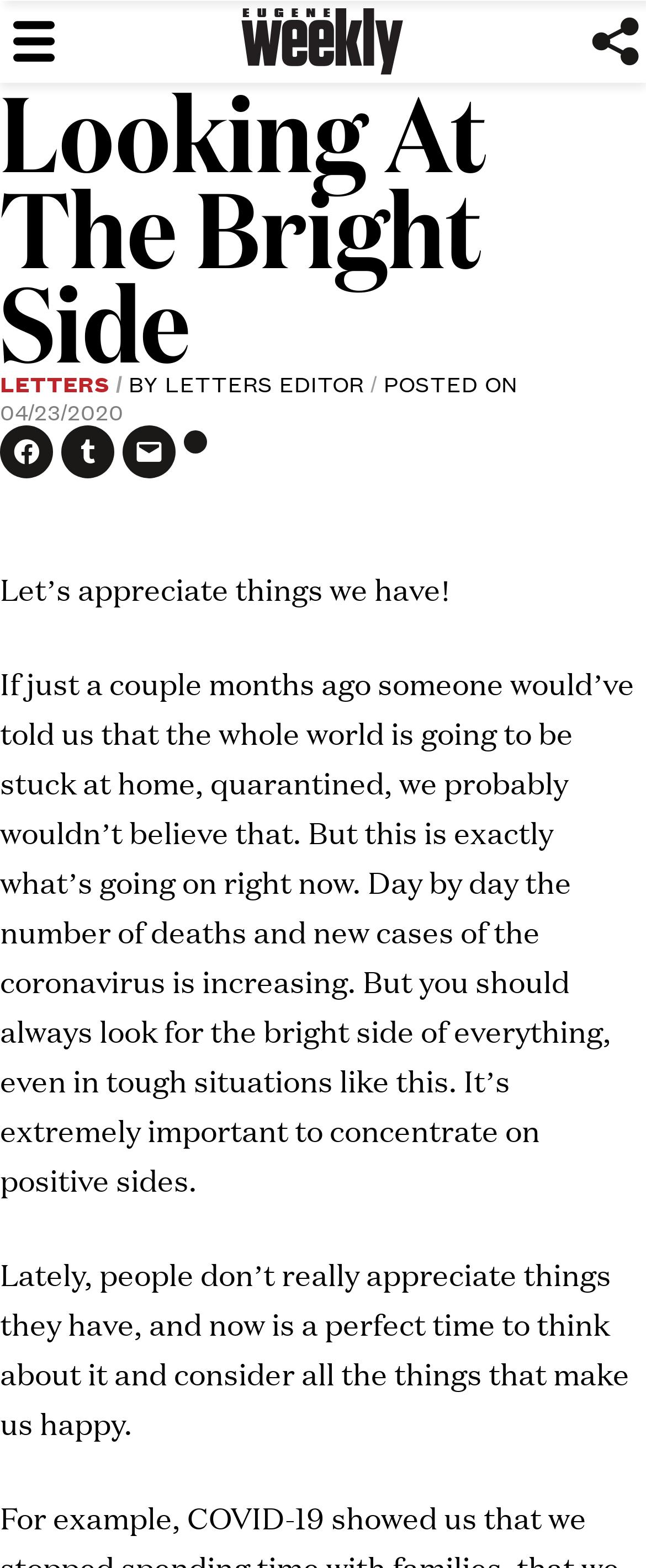Summarize the webpage comprehensively, mentioning all visible components.

The webpage is titled "Looking At The Bright Side – Eugene Weekly" and features a prominent heading "Eugene Weekly" at the top center of the page, accompanied by a logo image. To the left of the heading is a "MENU" button. 

On the top right corner, there is a share dialog link with an icon. Below this link, there is a header section that spans the entire width of the page. Within this section, there is a heading "Looking At The Bright Side" followed by a link to "LETTERS /" and the author's name "LETTERS EDITOR". The posting date "04/23/2020" is also displayed in this section. 

Below the header section, there are several social media sharing links, including Facebook, Tumblr, and email, as well as a print link. The main content of the webpage is a passage of text that discusses the importance of appreciating things we have, especially during difficult times like the current coronavirus pandemic. The text is divided into three paragraphs, with the first paragraph encouraging readers to look for the bright side of things, the second paragraph highlighting the importance of appreciating what we have, and the third paragraph emphasizing the need to think about the things that make us happy.